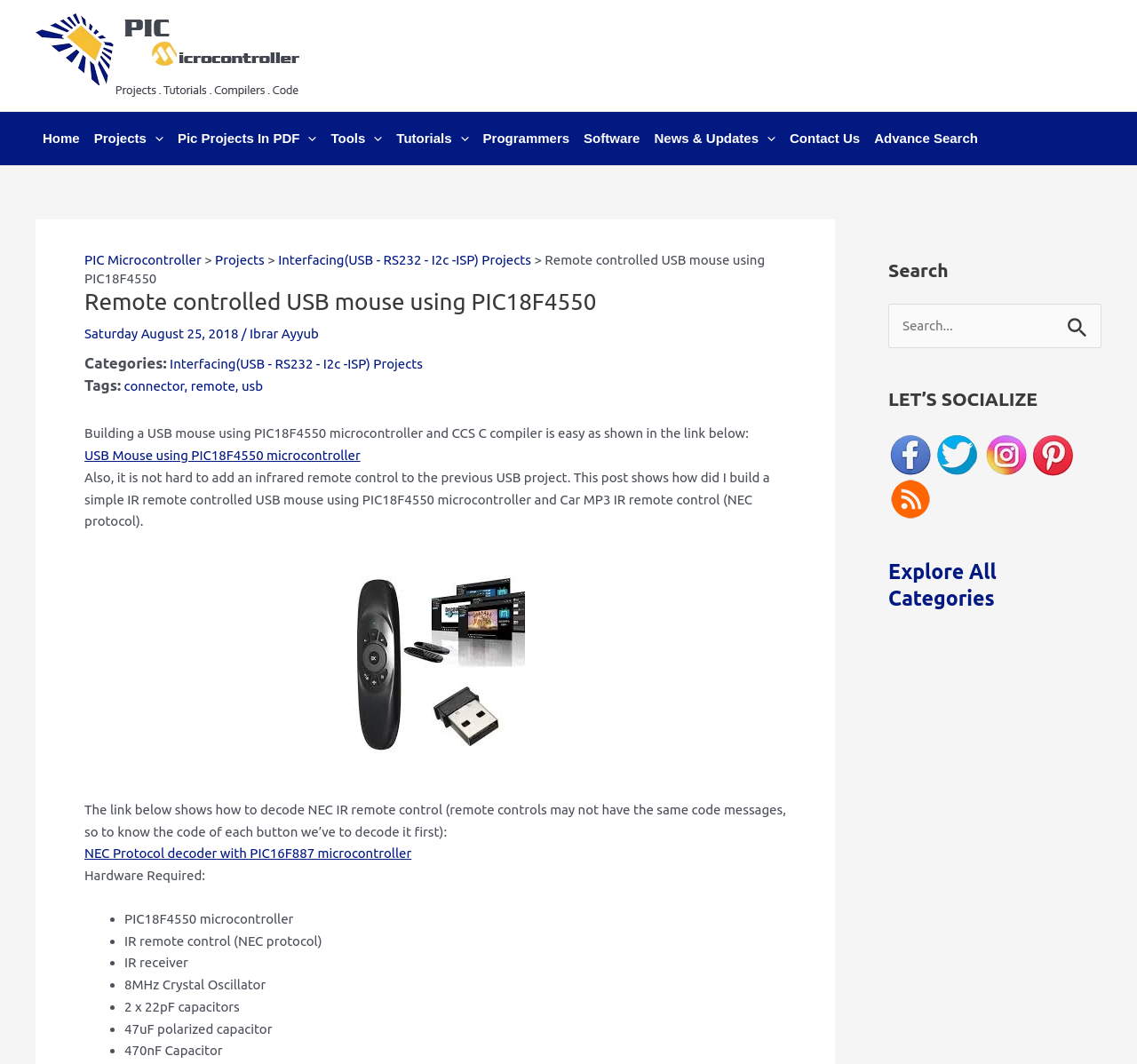Using the provided element description, identify the bounding box coordinates as (top-left x, top-left y, bottom-right x, bottom-right y). Ensure all values are between 0 and 1. Description: PIC Microcontroller

[0.074, 0.237, 0.177, 0.251]